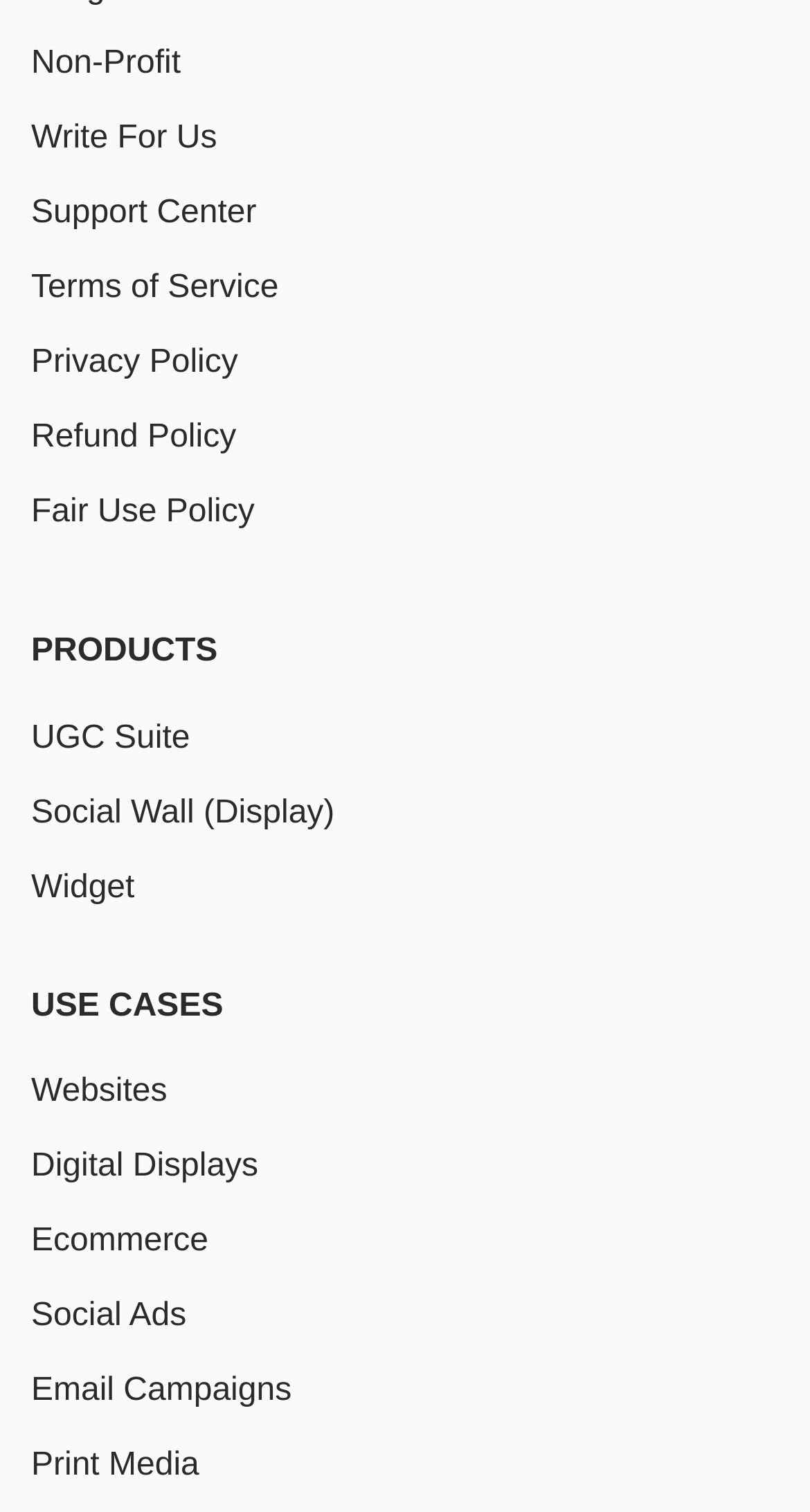What is the first link in the top navigation menu?
From the image, respond with a single word or phrase.

Non-Profit